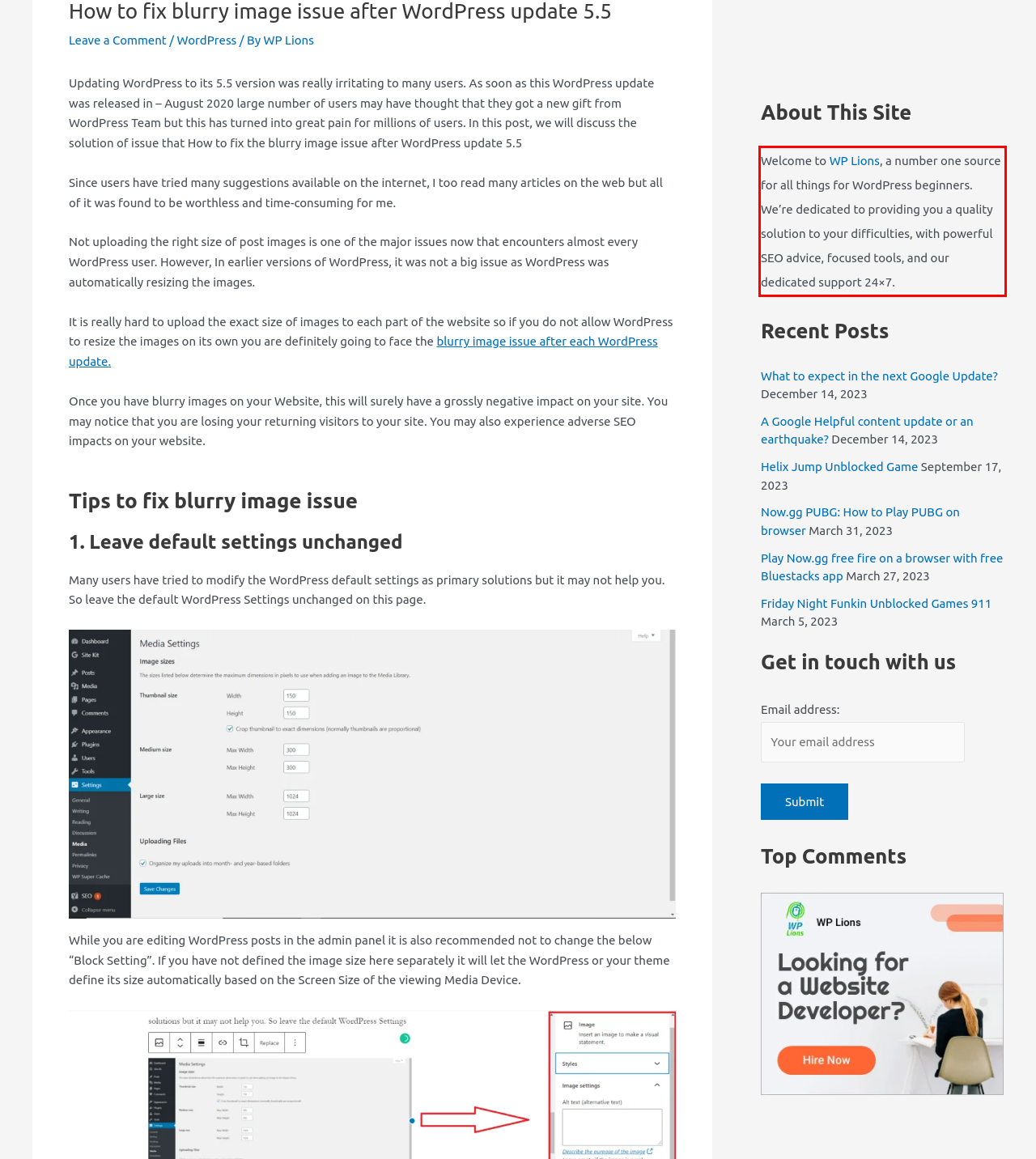Please analyze the screenshot of a webpage and extract the text content within the red bounding box using OCR.

Welcome to WP Lions, a number one source for all things for WordPress beginners. We’re dedicated to providing you a quality solution to your difficulties, with powerful SEO advice, focused tools, and our dedicated support 24×7.